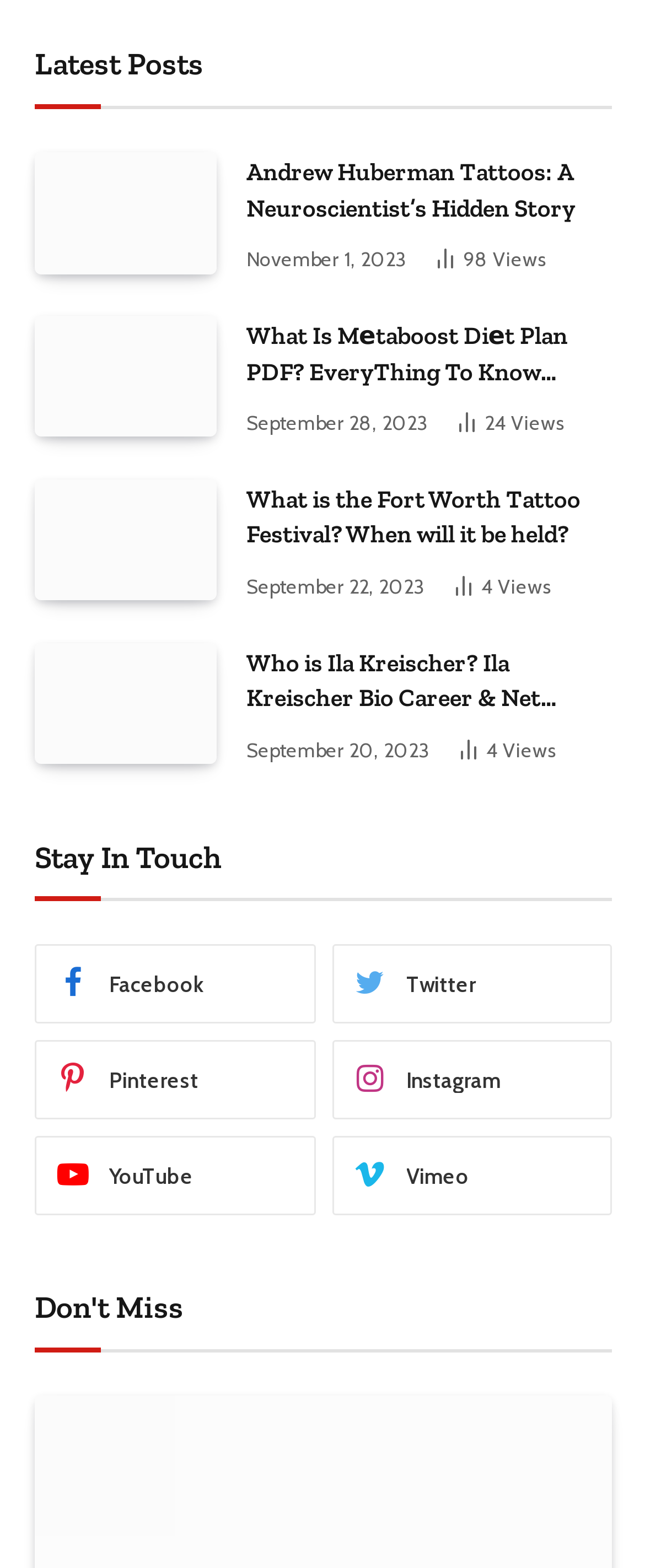Determine the bounding box coordinates of the region to click in order to accomplish the following instruction: "Read about Andrew Huberman Tattoos". Provide the coordinates as four float numbers between 0 and 1, specifically [left, top, right, bottom].

[0.054, 0.097, 0.336, 0.175]